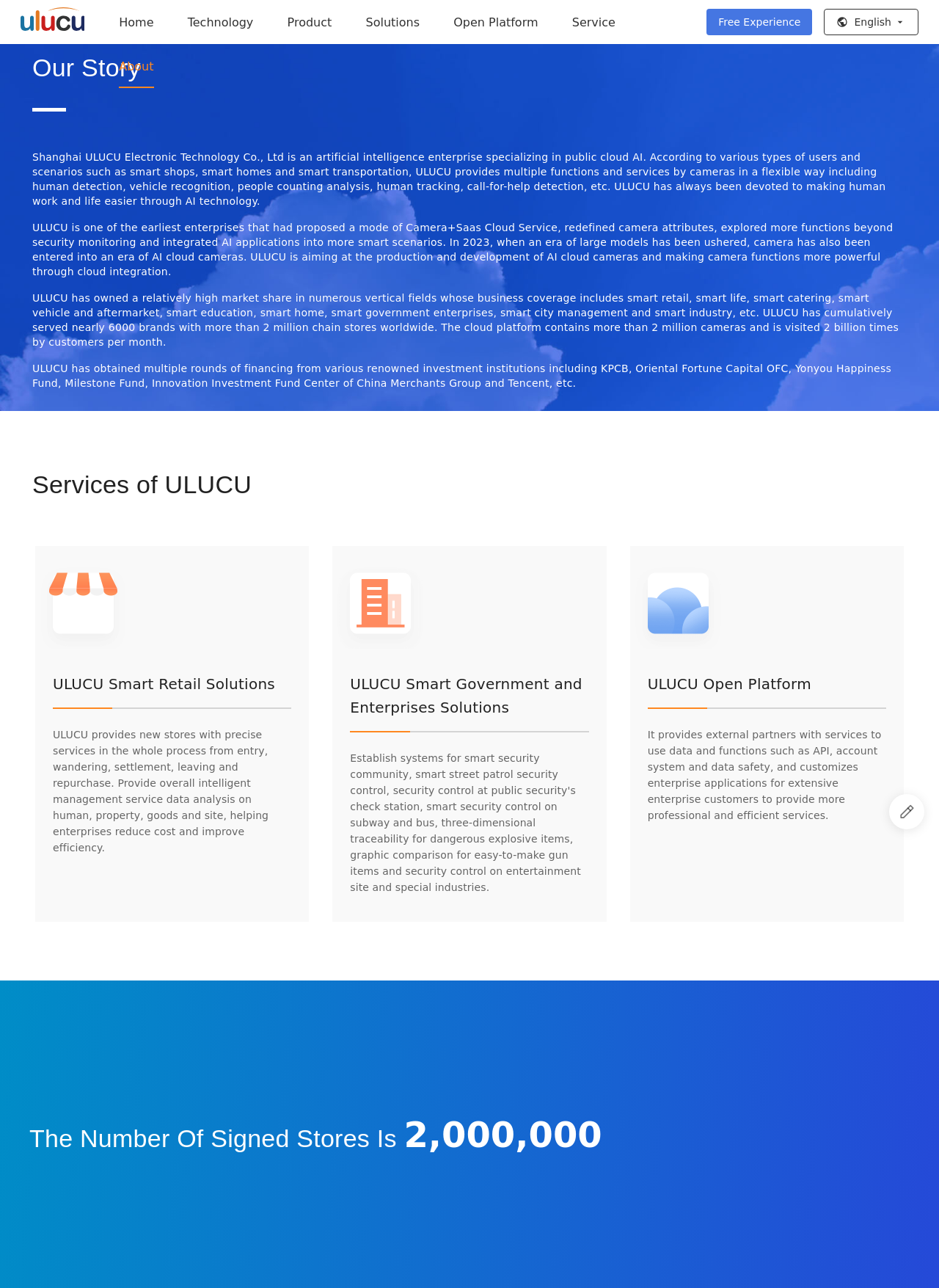Given the element description, predict the bounding box coordinates in the format (top-left x, top-left y, bottom-right x, bottom-right y). Make sure all values are between 0 and 1. Here is the element description: Technology

[0.182, 0.0, 0.288, 0.034]